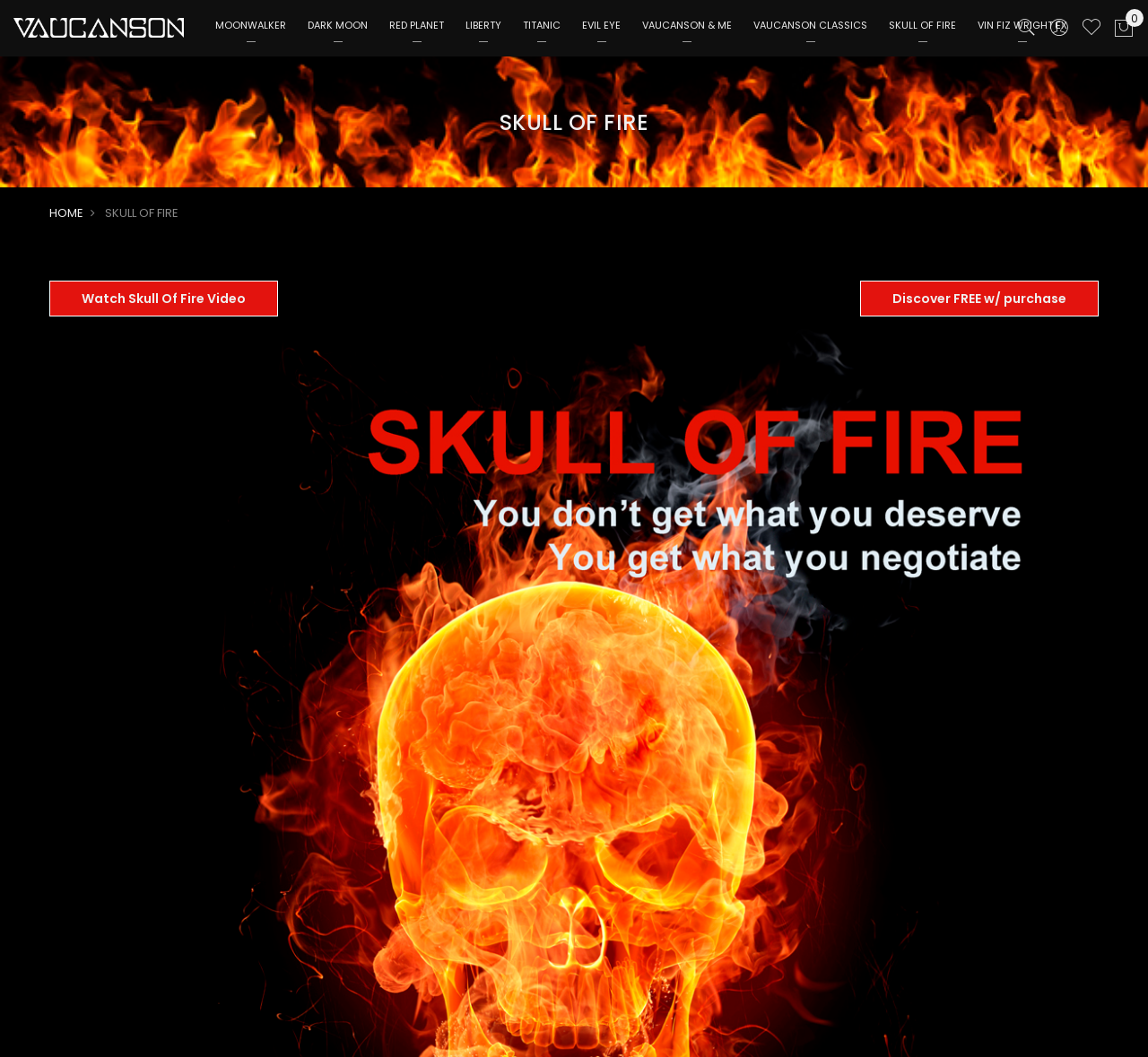Please locate the bounding box coordinates of the element that needs to be clicked to achieve the following instruction: "Watch Skull Of Fire Video". The coordinates should be four float numbers between 0 and 1, i.e., [left, top, right, bottom].

[0.043, 0.266, 0.242, 0.299]